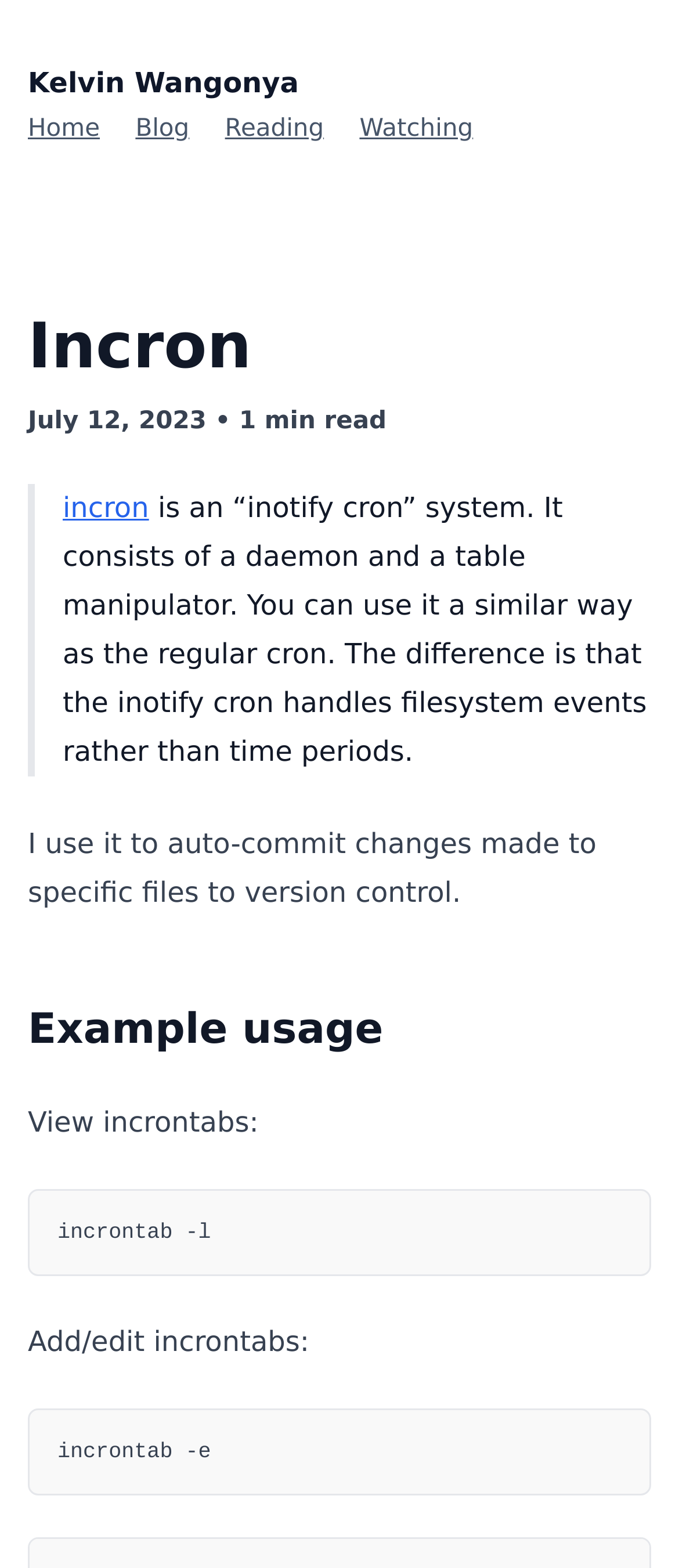Pinpoint the bounding box coordinates of the area that must be clicked to complete this instruction: "view incrontabs".

[0.041, 0.705, 0.381, 0.726]